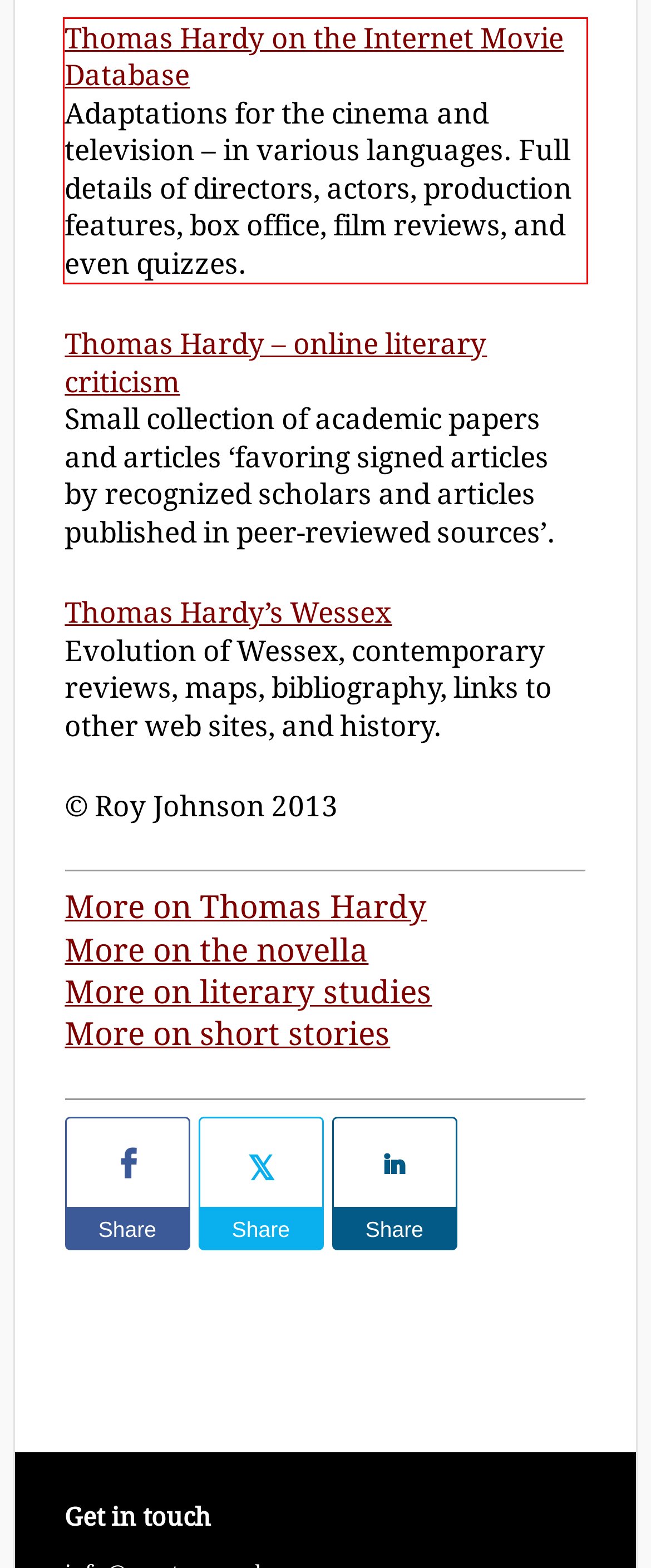Please analyze the provided webpage screenshot and perform OCR to extract the text content from the red rectangle bounding box.

Thomas Hardy on the Internet Movie Database Adaptations for the cinema and television – in various languages. Full details of directors, actors, production features, box office, film reviews, and even quizzes.